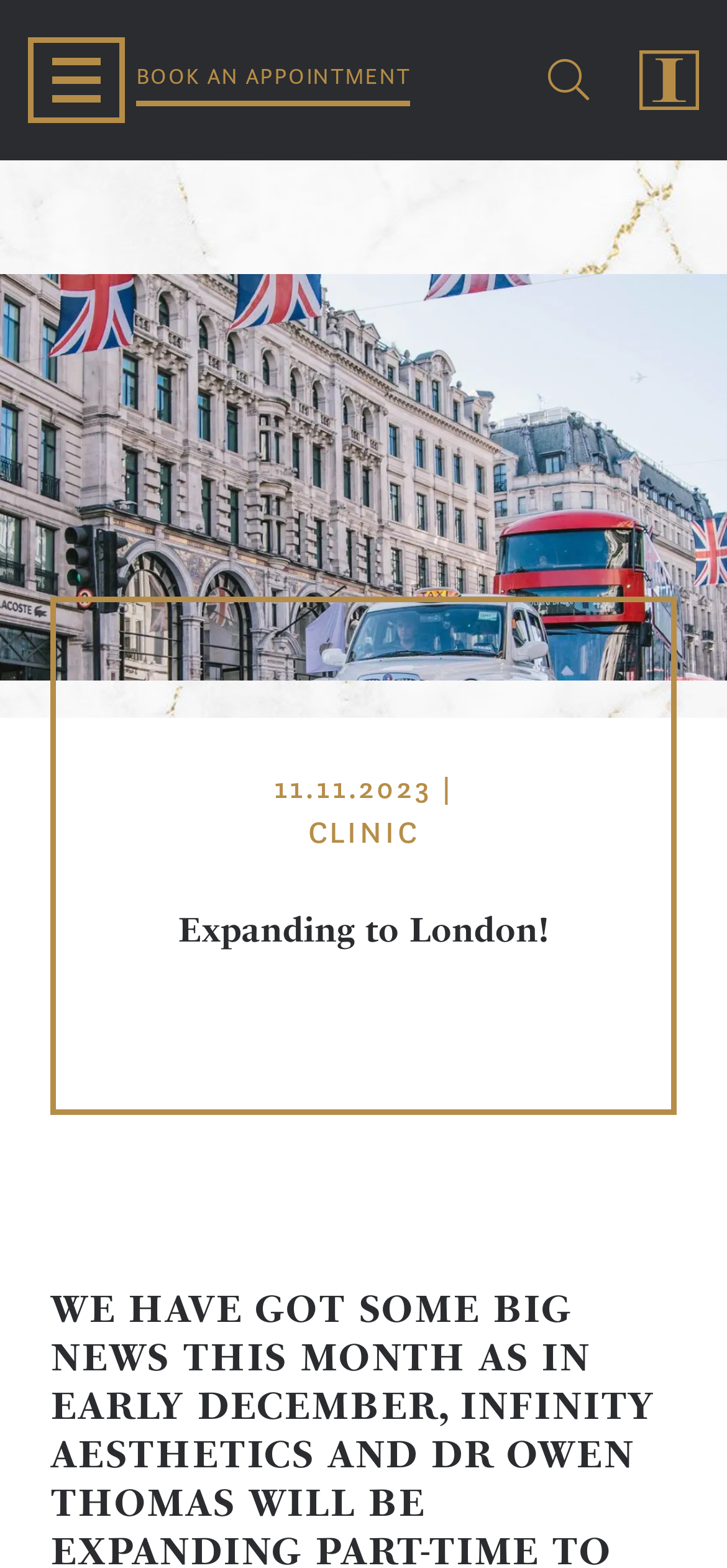What is the purpose of the 'BOOK AN APPOINTMENT' button?
Using the image as a reference, answer the question in detail.

The 'BOOK AN APPOINTMENT' button is a call-to-action element that allows users to schedule an appointment with the clinic. Its purpose is to facilitate booking and inquiries.